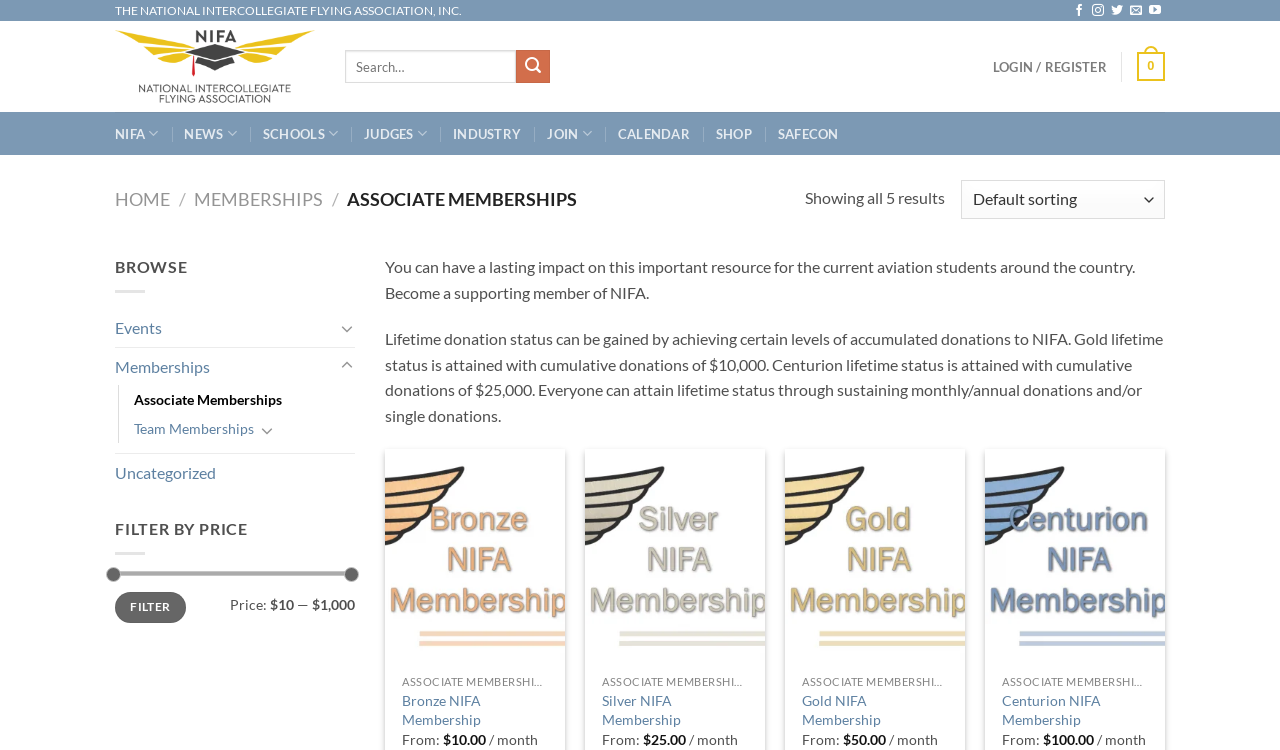What is the purpose of the 'FILTER BY PRICE' section? Examine the screenshot and reply using just one word or a brief phrase.

To filter membership options by price